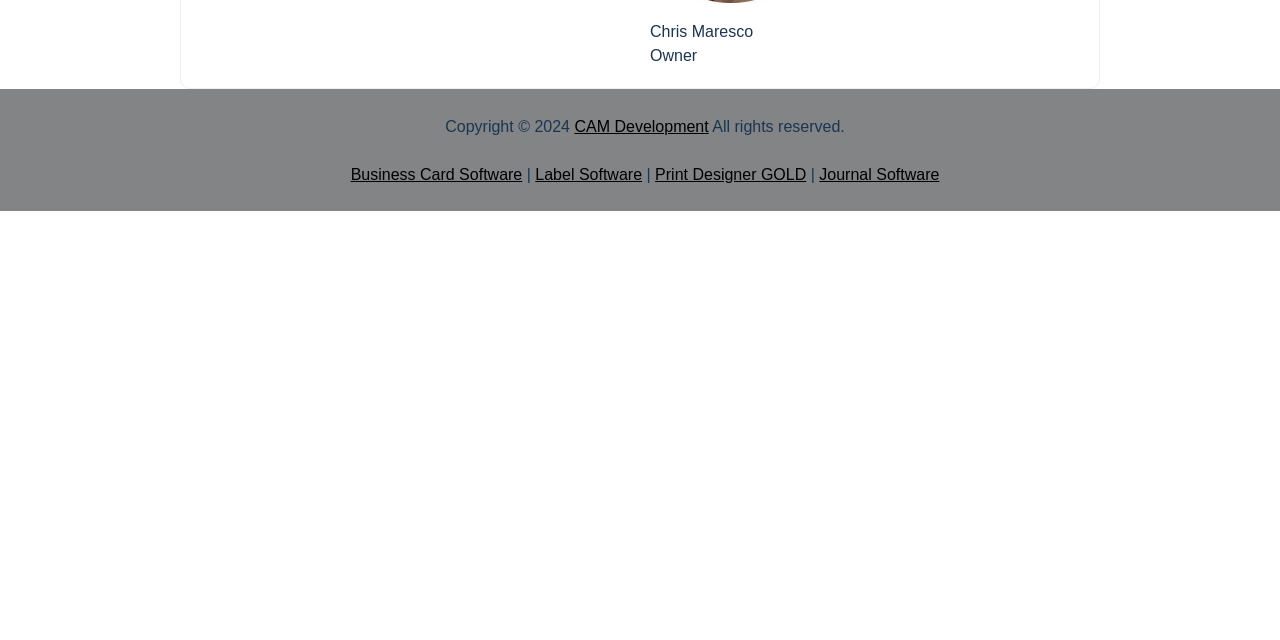Identify the coordinates of the bounding box for the element described below: "Print Designer GOLD". Return the coordinates as four float numbers between 0 and 1: [left, top, right, bottom].

[0.512, 0.259, 0.63, 0.286]